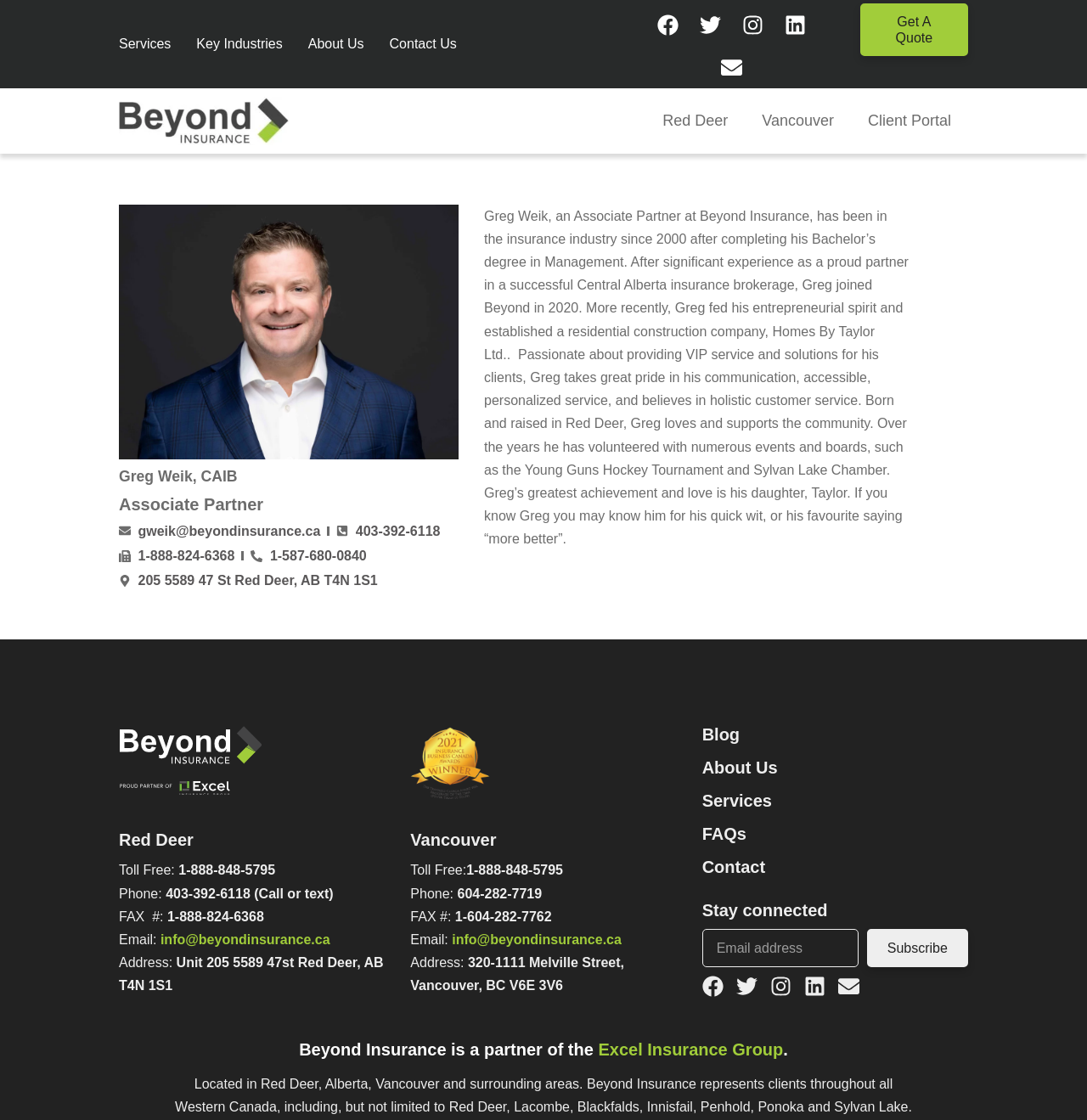Please identify the bounding box coordinates of where to click in order to follow the instruction: "Click on the 'Facebook' link".

[0.595, 0.003, 0.634, 0.041]